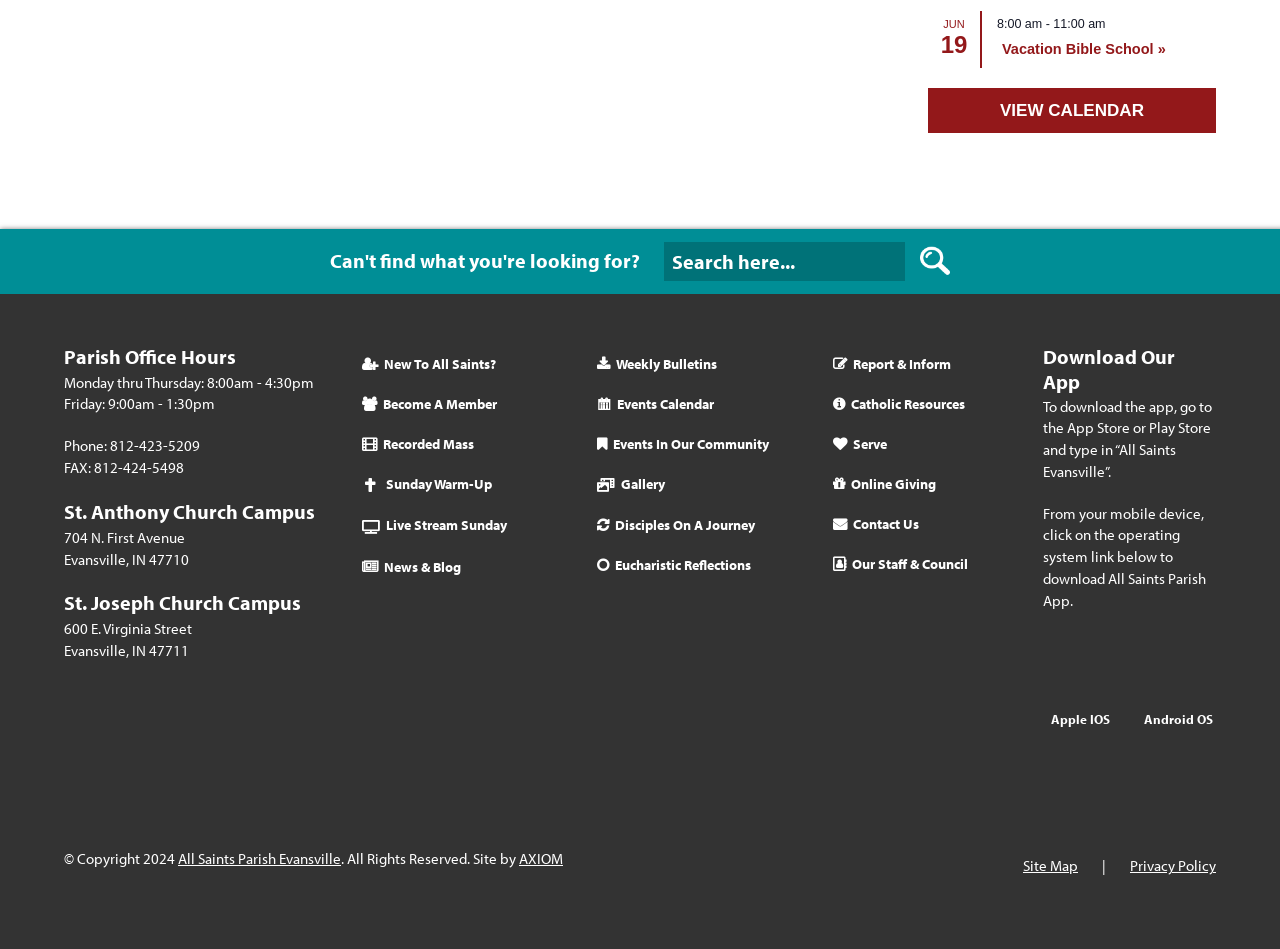From the screenshot, find the bounding box of the UI element matching this description: "Events in Our Community". Supply the bounding box coordinates in the form [left, top, right, bottom], each a float between 0 and 1.

[0.459, 0.447, 0.631, 0.489]